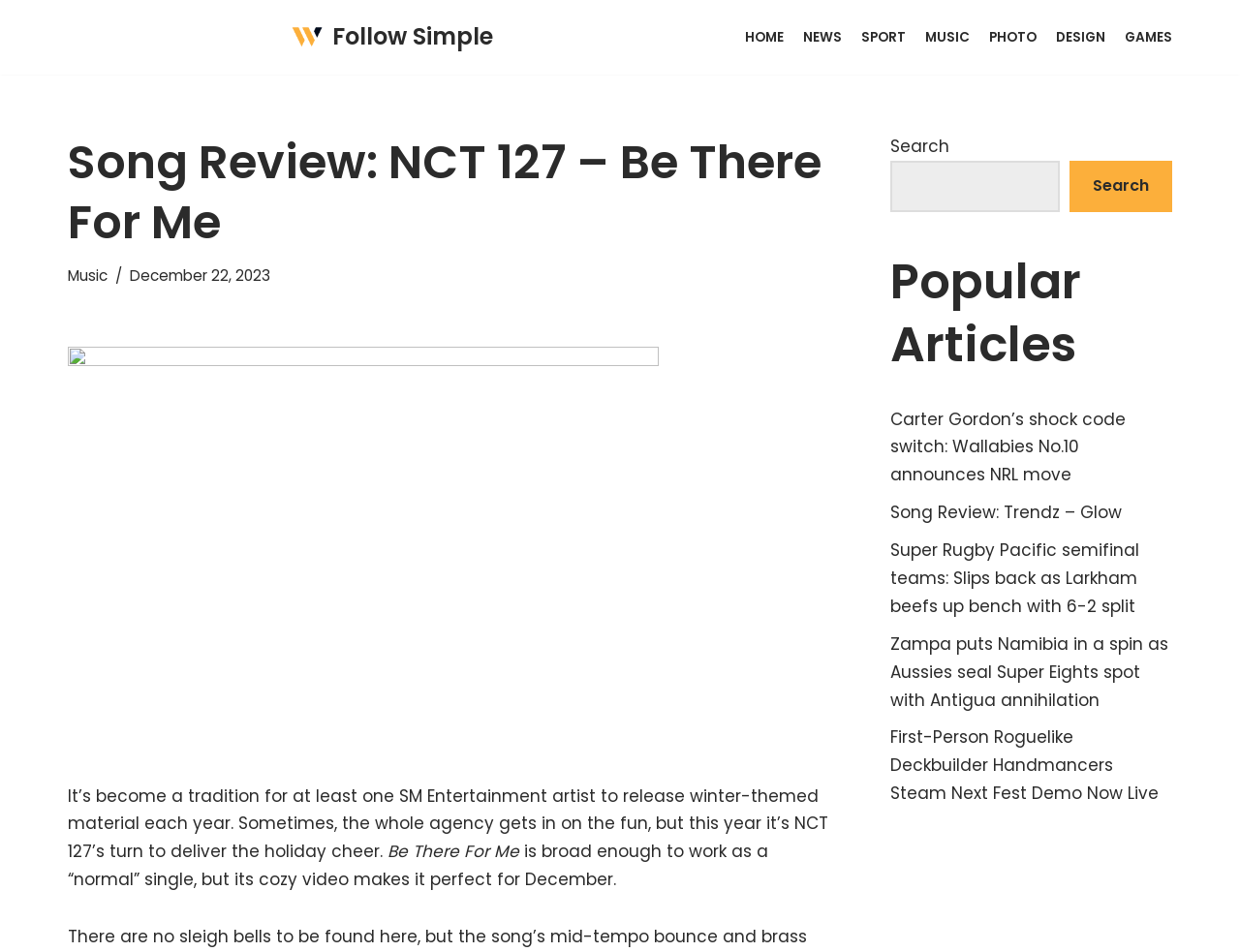Locate the bounding box of the user interface element based on this description: "News".

[0.648, 0.026, 0.679, 0.052]